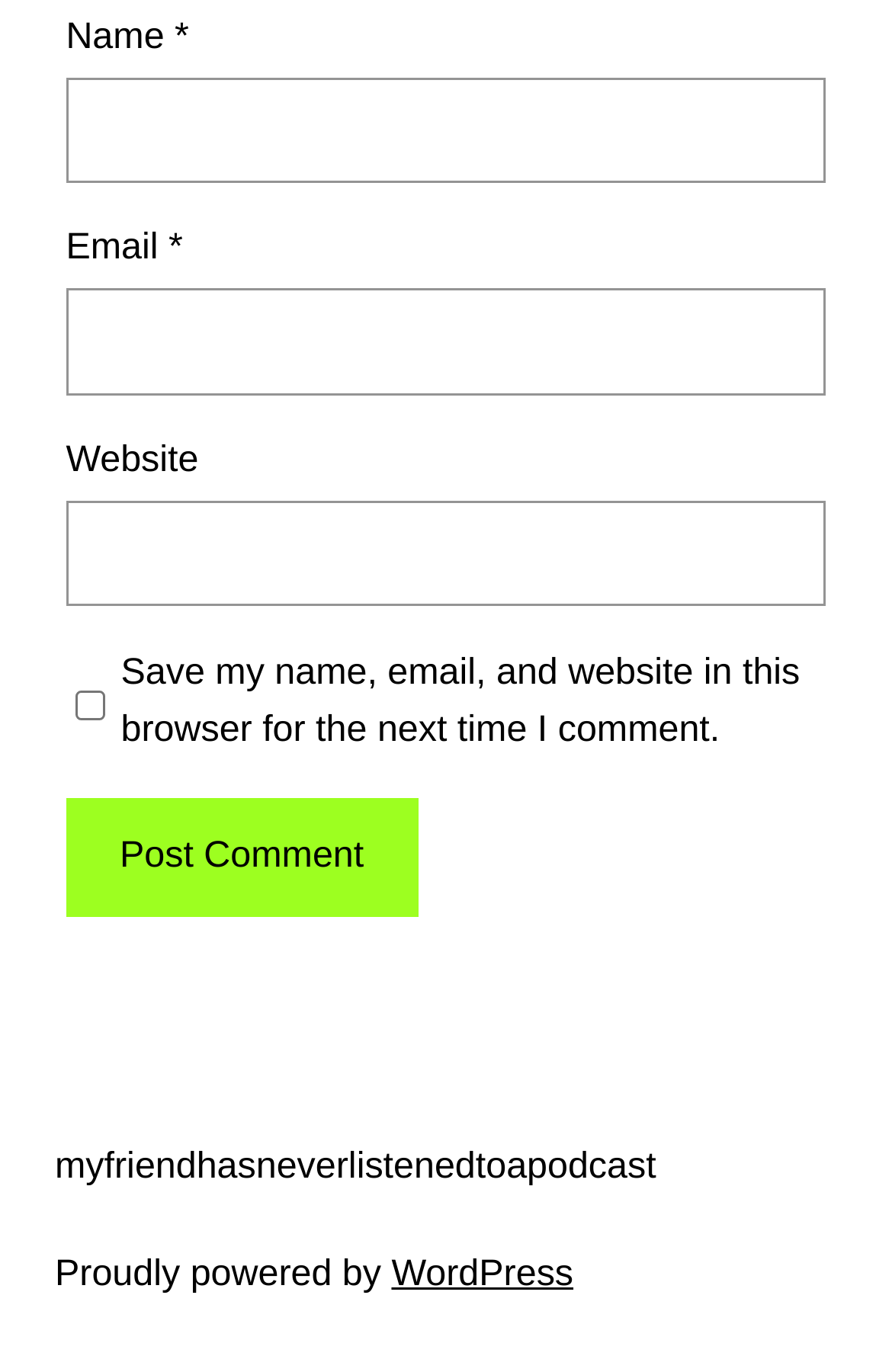What is the text of the button?
Offer a detailed and exhaustive answer to the question.

The button is located at the bottom of the form and has the text 'Post Comment', suggesting that it is used to submit the comment form.